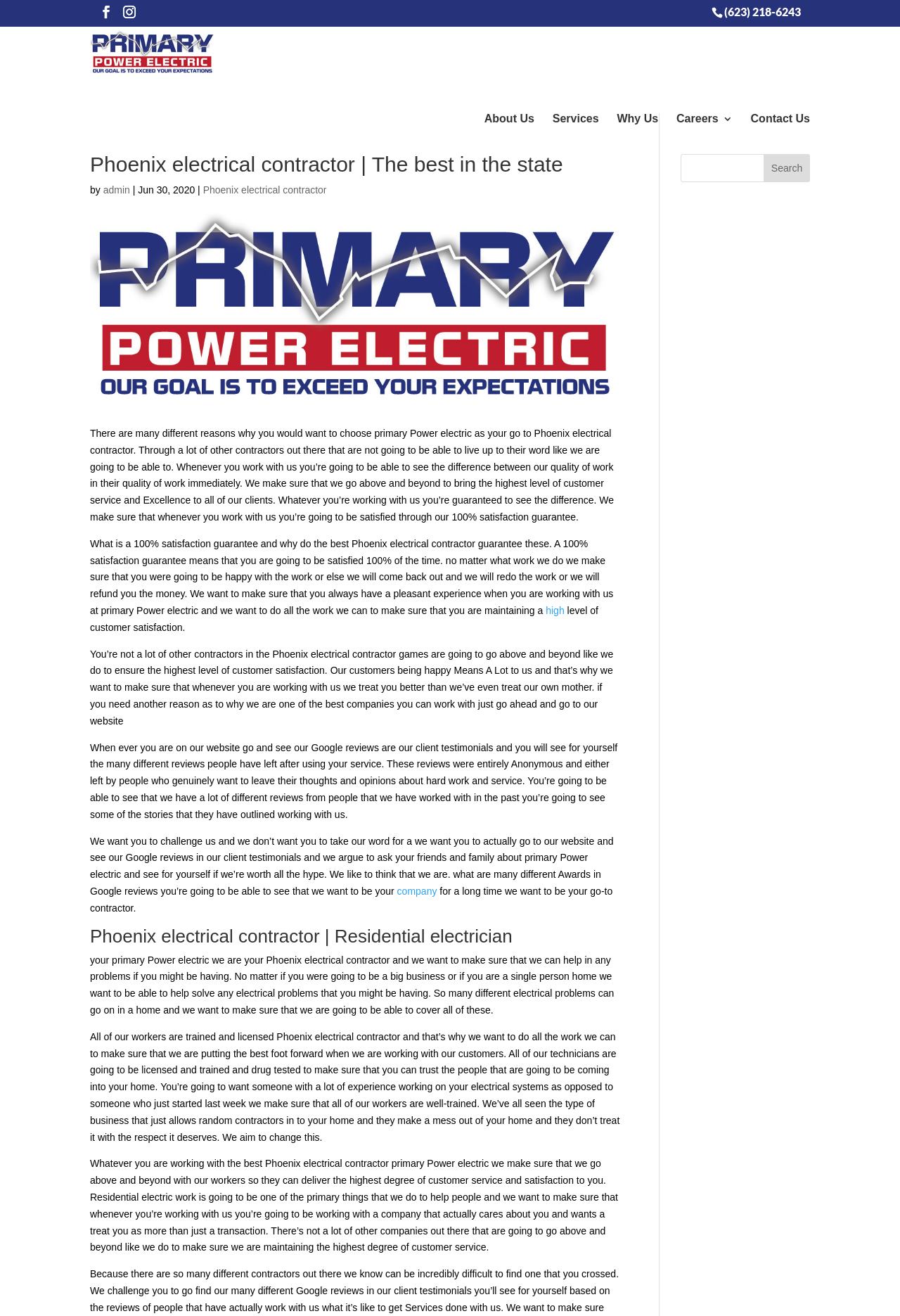What type of services does the company offer?
Kindly answer the question with as much detail as you can.

I found the type of service by looking at the heading element with the text 'Phoenix electrical contractor | Residential electrician' which indicates that the company offers residential electrician services.